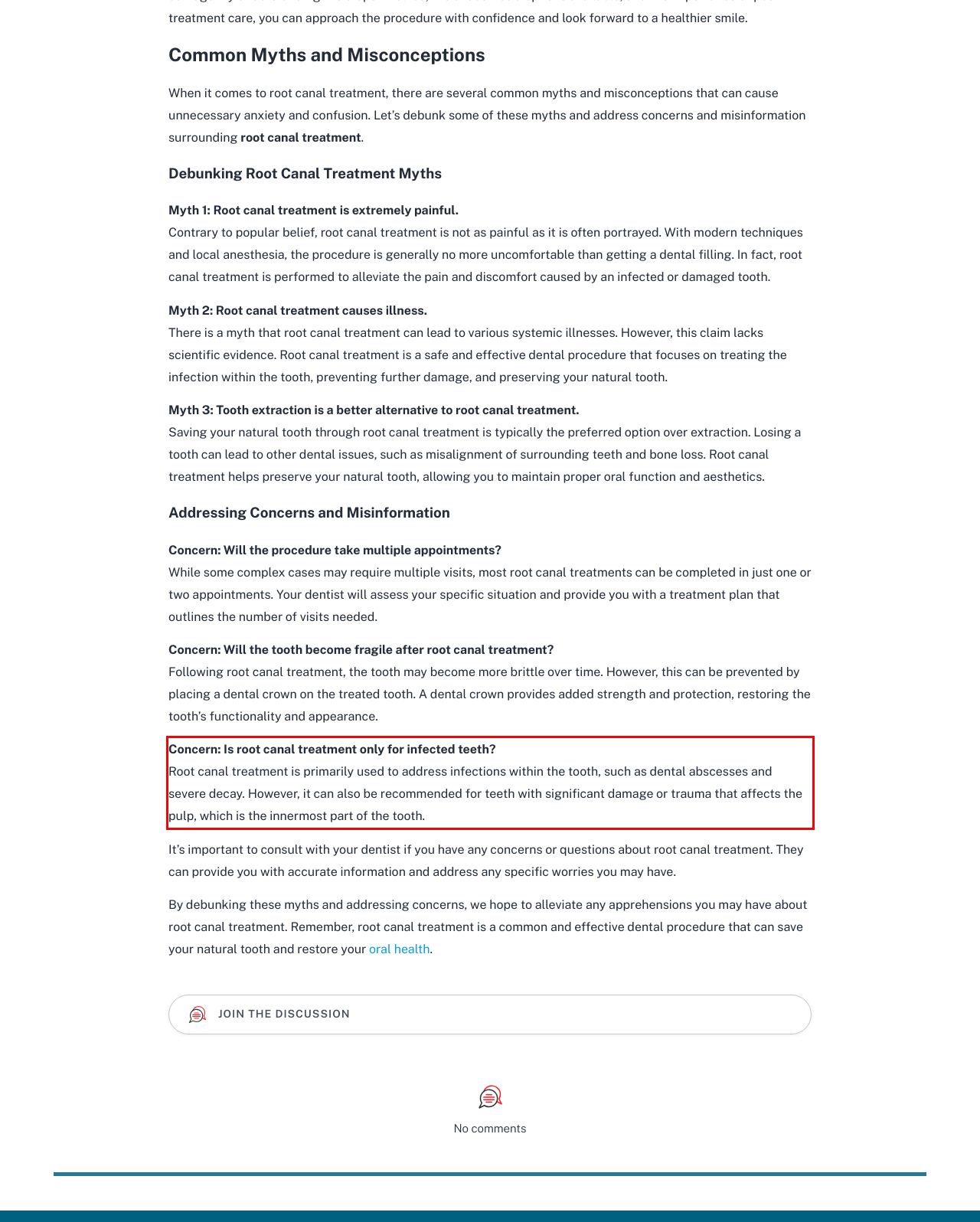You are given a screenshot showing a webpage with a red bounding box. Perform OCR to capture the text within the red bounding box.

Concern: Is root canal treatment only for infected teeth? Root canal treatment is primarily used to address infections within the tooth, such as dental abscesses and severe decay. However, it can also be recommended for teeth with significant damage or trauma that affects the pulp, which is the innermost part of the tooth.